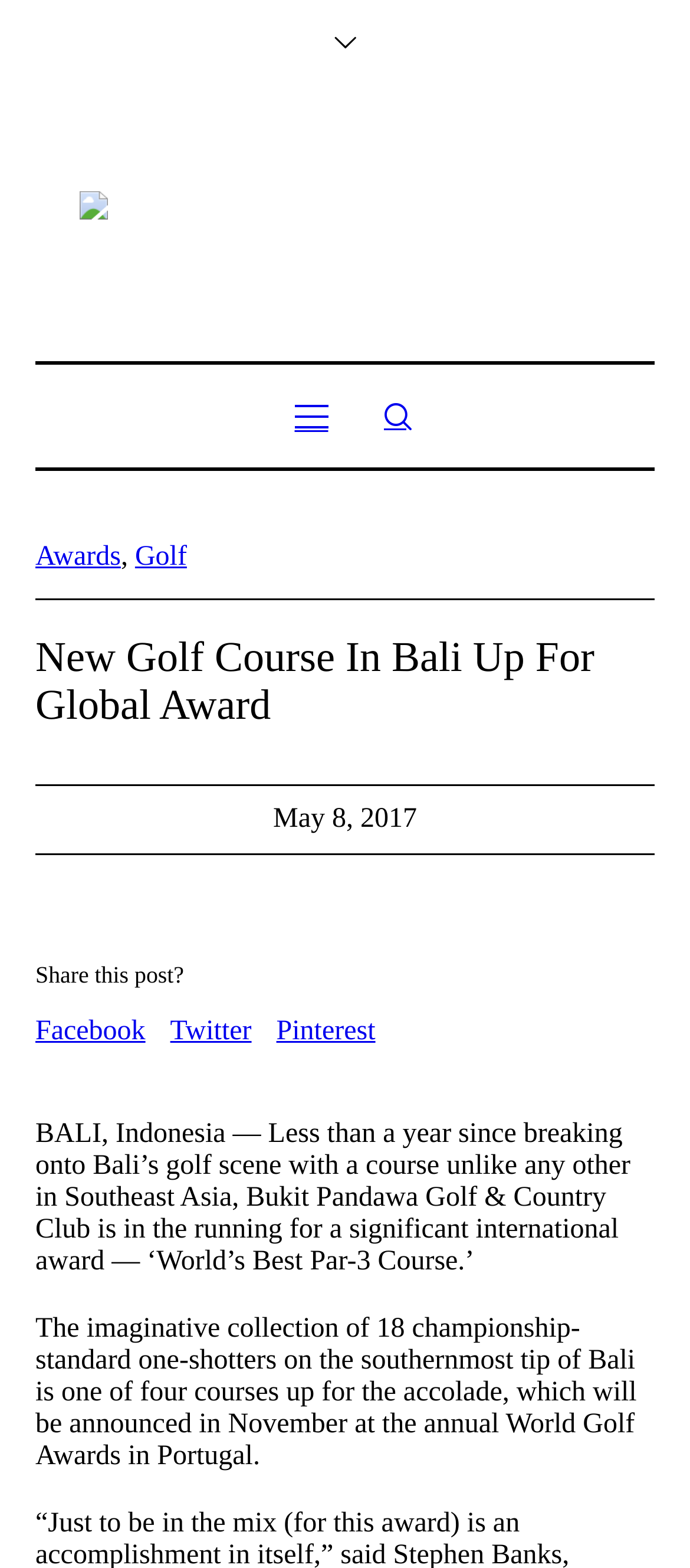Extract the bounding box for the UI element that matches this description: "Twitter".

[0.247, 0.648, 0.365, 0.669]